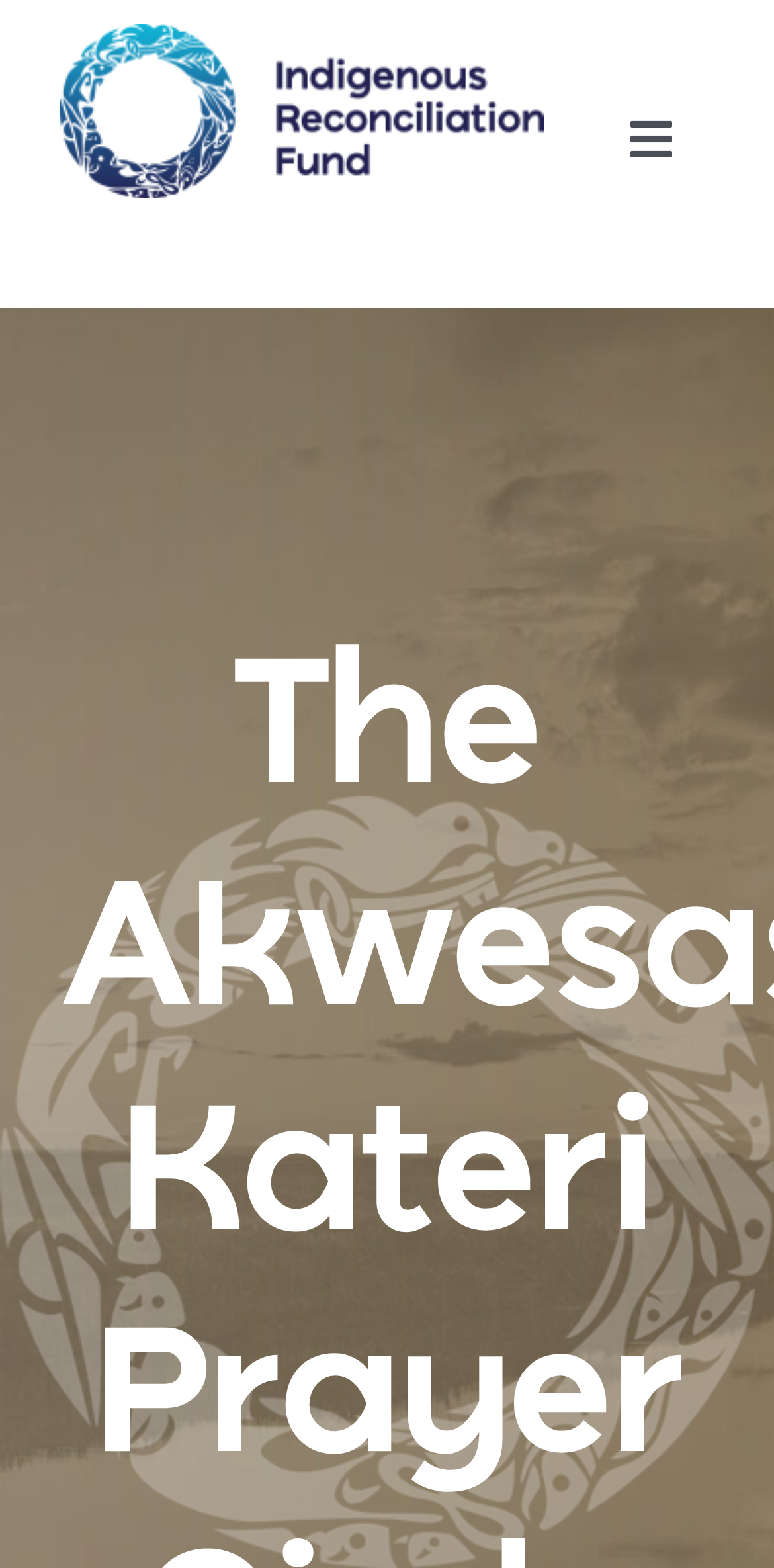Could you locate the bounding box coordinates for the section that should be clicked to accomplish this task: "Learn more about Projects".

[0.0, 0.286, 1.0, 0.368]